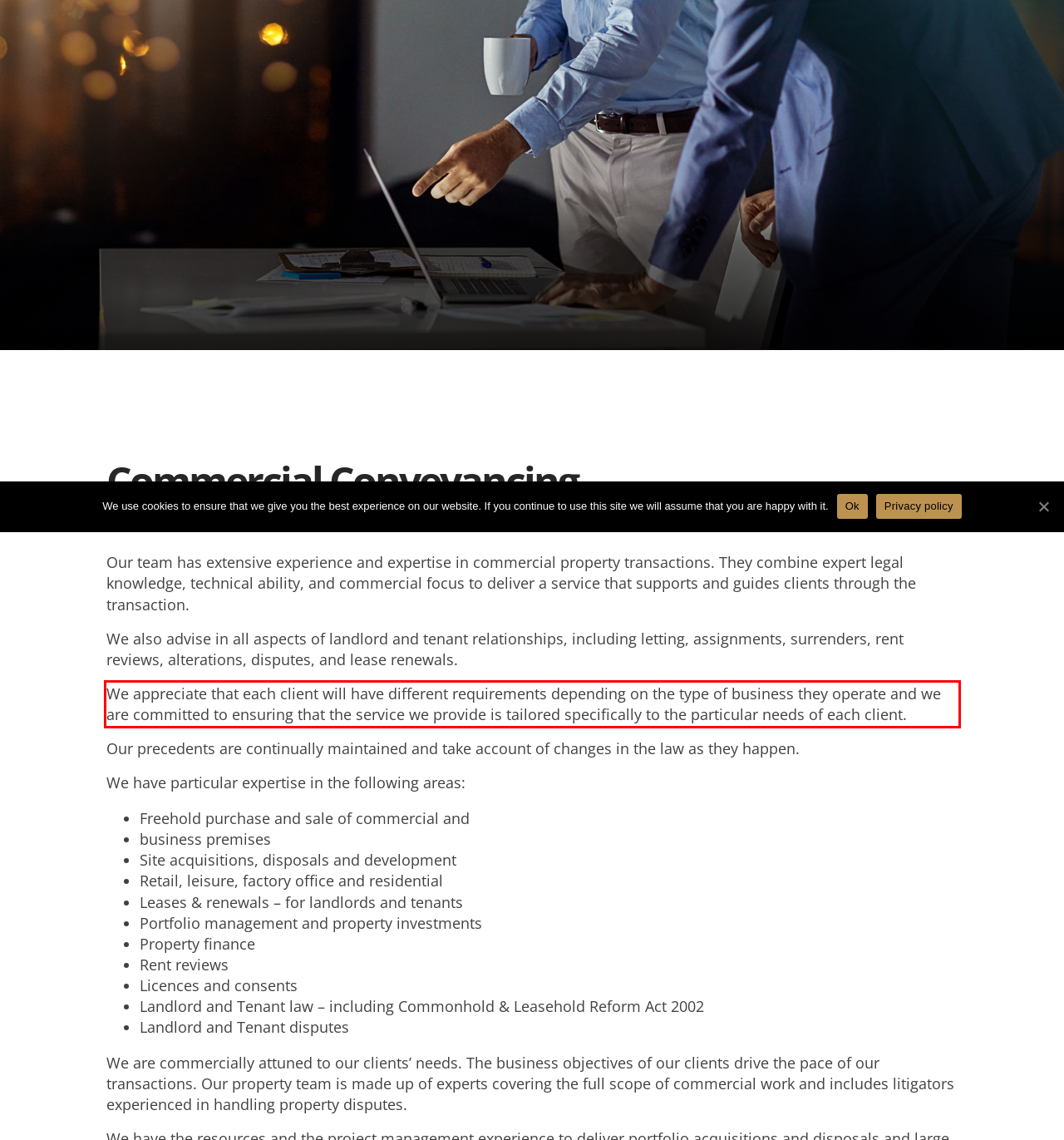Please recognize and transcribe the text located inside the red bounding box in the webpage image.

We appreciate that each client will have different requirements depending on the type of business they operate and we are committed to ensuring that the service we provide is tailored specifically to the particular needs of each client.